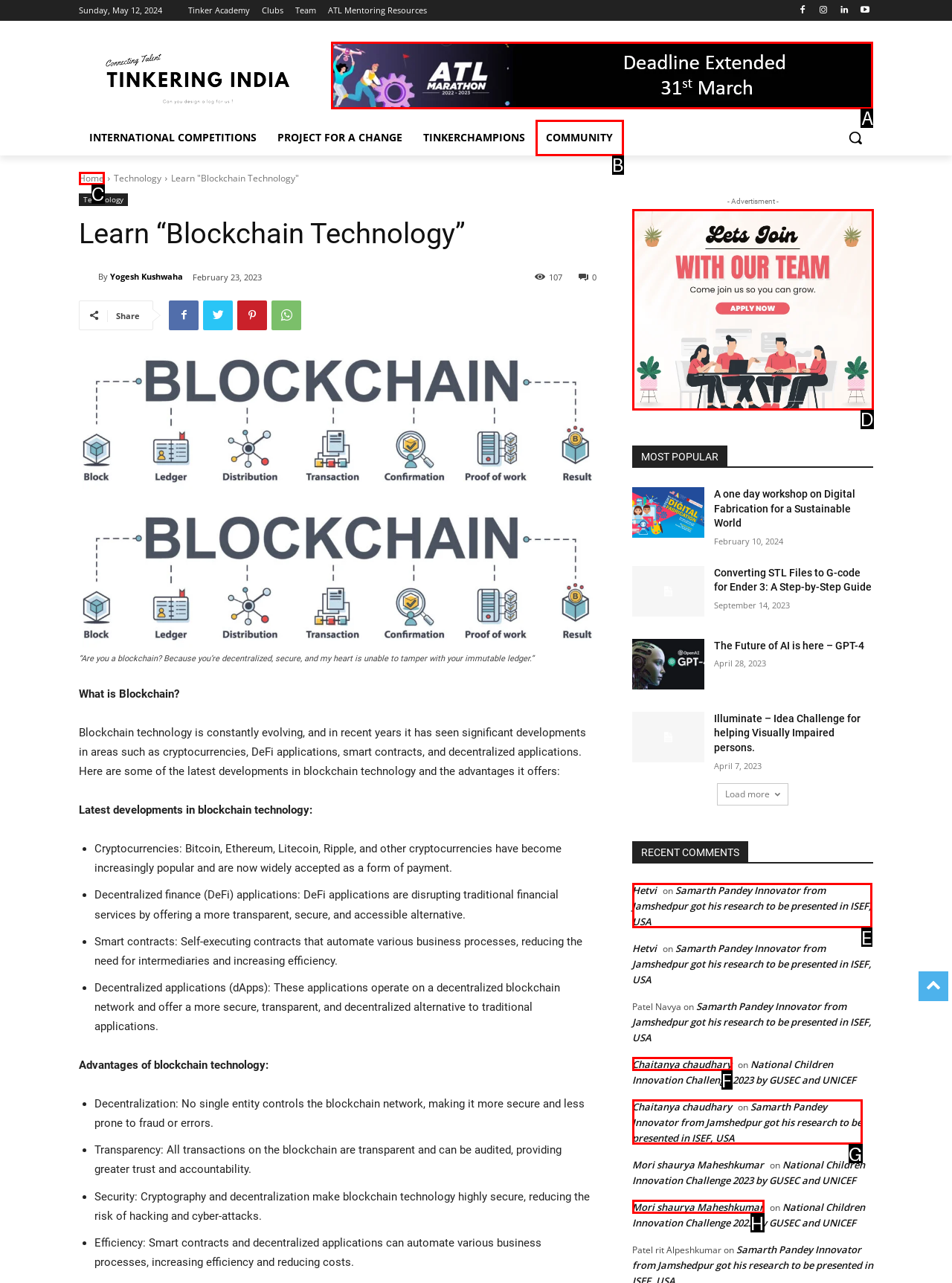Select the option that matches this description: Home
Answer by giving the letter of the chosen option.

C